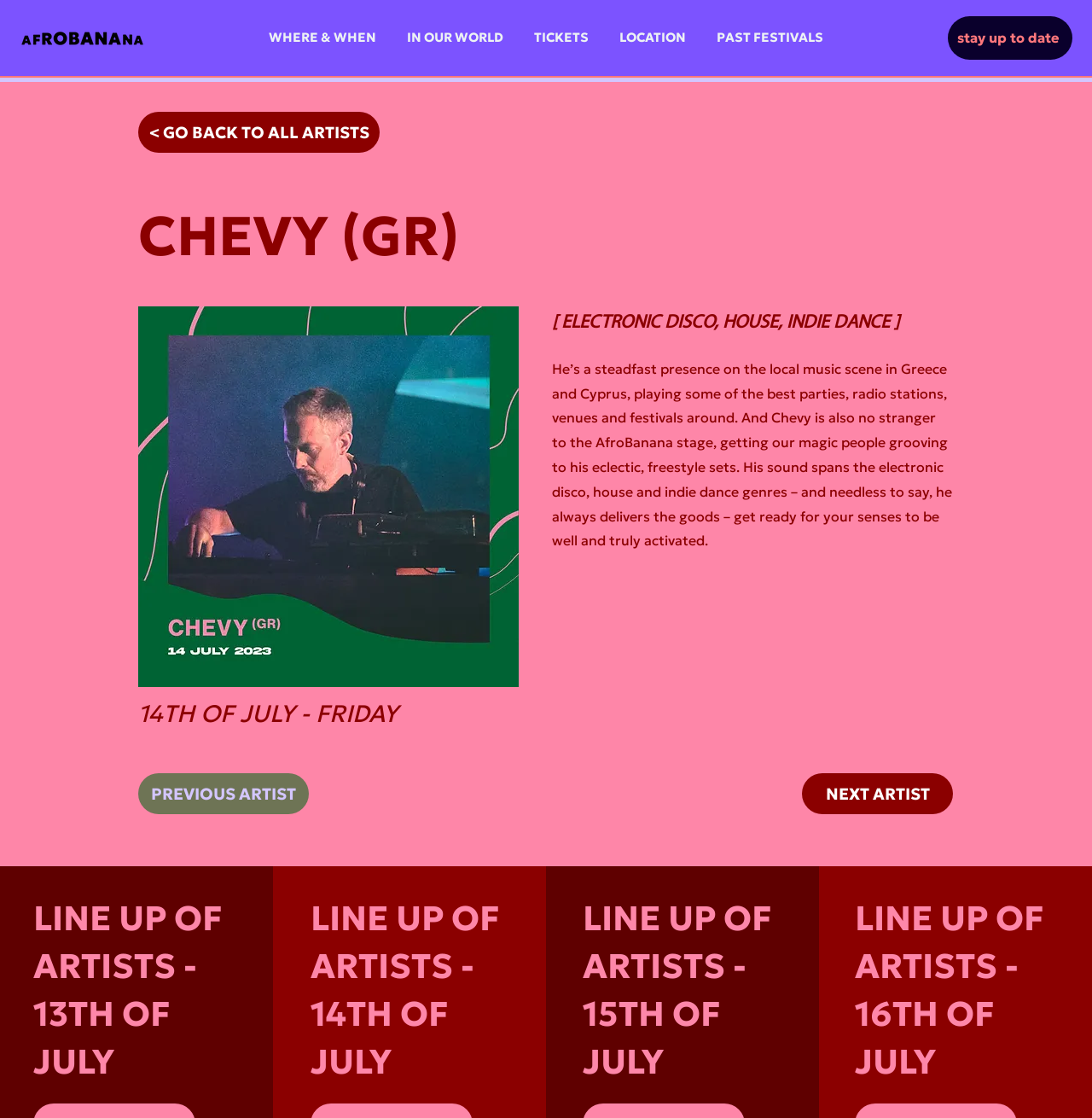Summarize the webpage with a detailed and informative caption.

The webpage is about Chevy, a Greek artist, and his performance at the AfroBanana festival. At the top left corner, there is a logo of AfroBanana, which is an image link. Below the logo, there is a navigation menu with five links: "WHERE & WHEN", "IN OUR WORLD", "TICKETS", "LOCATION", and "PAST FESTIVALS". 

On the right side of the navigation menu, there is a link to "stay up to date". Below this link, there is a heading with the artist's name, "CHEVY (GR)". Next to the heading, there is an image of the artist, which takes up about half of the page's width. 

Below the image, there is a text describing the artist's music style and his performance at the festival. The text is divided into two paragraphs, with the first paragraph describing his music genres and the second paragraph describing his performance. 

On the right side of the text, there are two buttons, "PREVIOUS ARTIST" and "NEXT ARTIST", which allow users to navigate through the list of artists. Below the buttons, there are four headings, each listing the line up of artists for a specific date, from July 13th to July 16th.